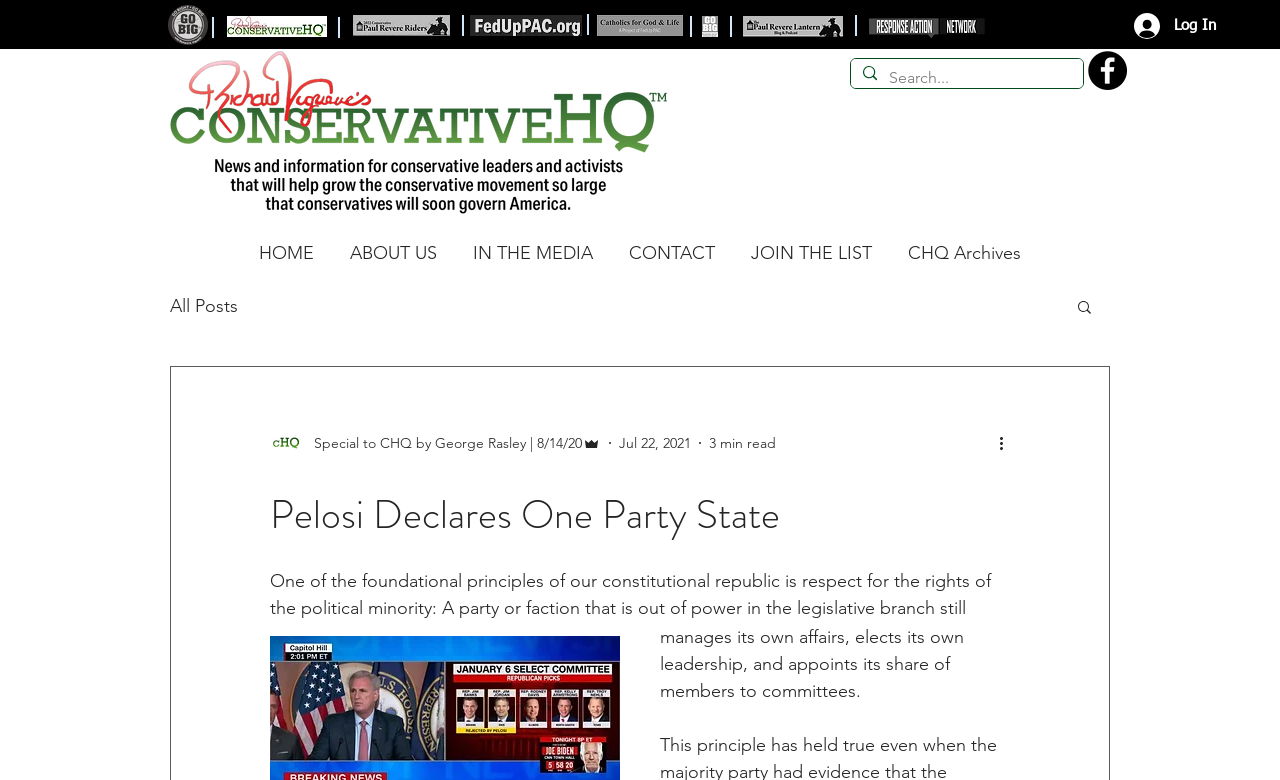Determine the bounding box coordinates of the UI element described below. Use the format (top-left x, top-left y, bottom-right x, bottom-right y) with floating point numbers between 0 and 1: aria-label="Facebook - Black Circle"

[0.85, 0.065, 0.88, 0.115]